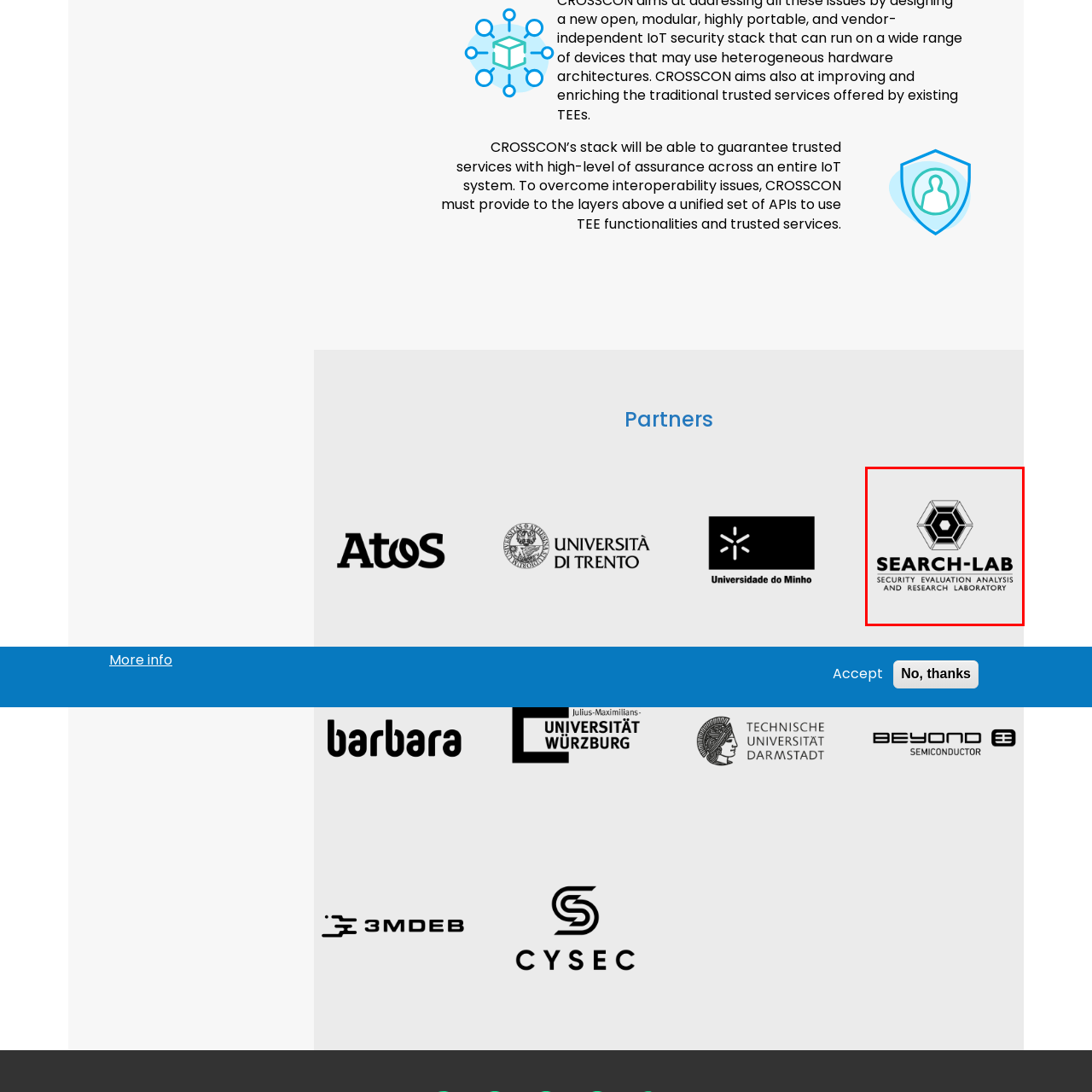Focus on the content inside the red-outlined area of the image and answer the ensuing question in detail, utilizing the information presented: What is the subtitle of the SEARCH-LAB logo?

The text 'SEARCH-LAB' is prominently displayed above the subtitle 'Security Evaluation Analysis and Research Laboratory', highlighting its dedication to providing comprehensive analysis and research services related to security.